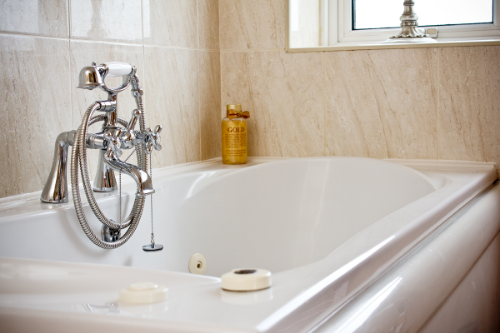Generate a comprehensive description of the image.

The image showcases an elegantly designed bathroom featuring a luxurious white bathtub, positioned against a backdrop of tastefully tiled walls. The tub is fitted with a classic chrome mixer tap and shower attachment, enhancing its sophisticated appeal. Nearby, a stylish bottle of bath product sits prominently, adding a touch of character and inviting relaxation. Natural light pours in through a window, illuminating the space and highlighting the serene ambiance, perfect for unwinding after a long day. The overall design suggests a blend of comfort and elegance, making it an inviting retreat for guests.